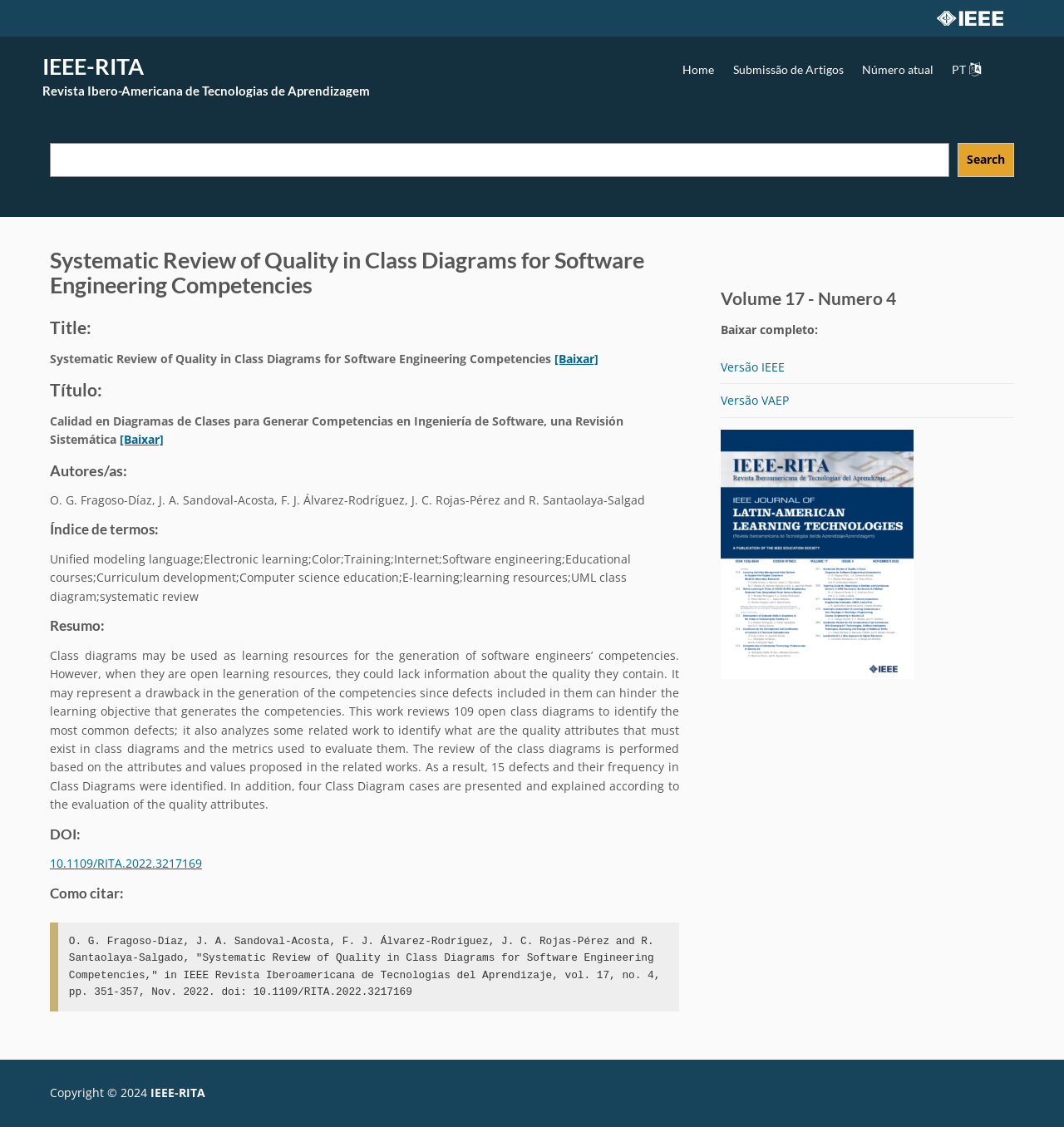Find the bounding box coordinates for the area that must be clicked to perform this action: "Go to Home page".

[0.633, 0.033, 0.68, 0.092]